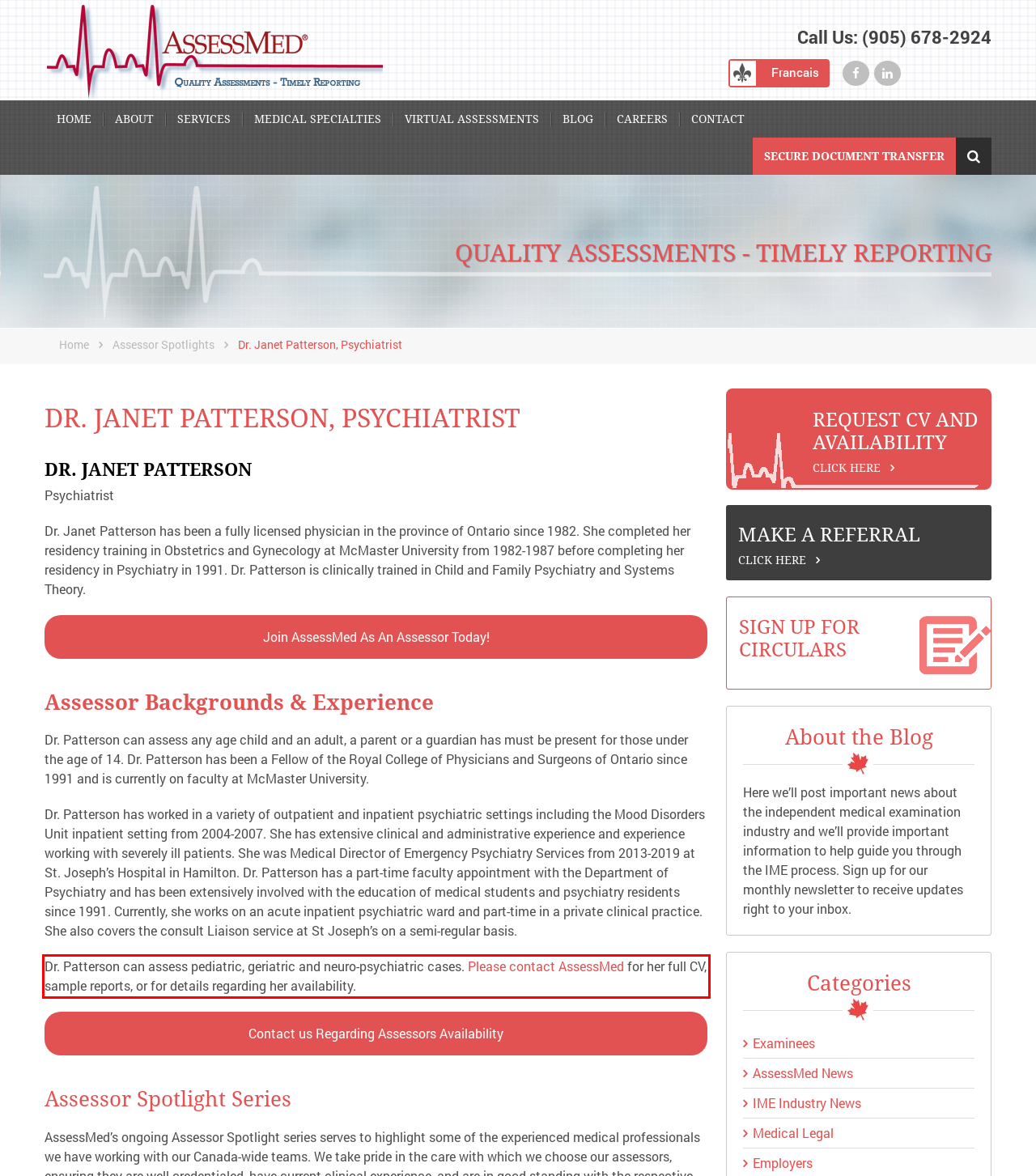You are presented with a screenshot containing a red rectangle. Extract the text found inside this red bounding box.

Dr. Patterson can assess pediatric, geriatric and neuro-psychiatric cases. Please contact AssessMed for her full CV, sample reports, or for details regarding her availability.